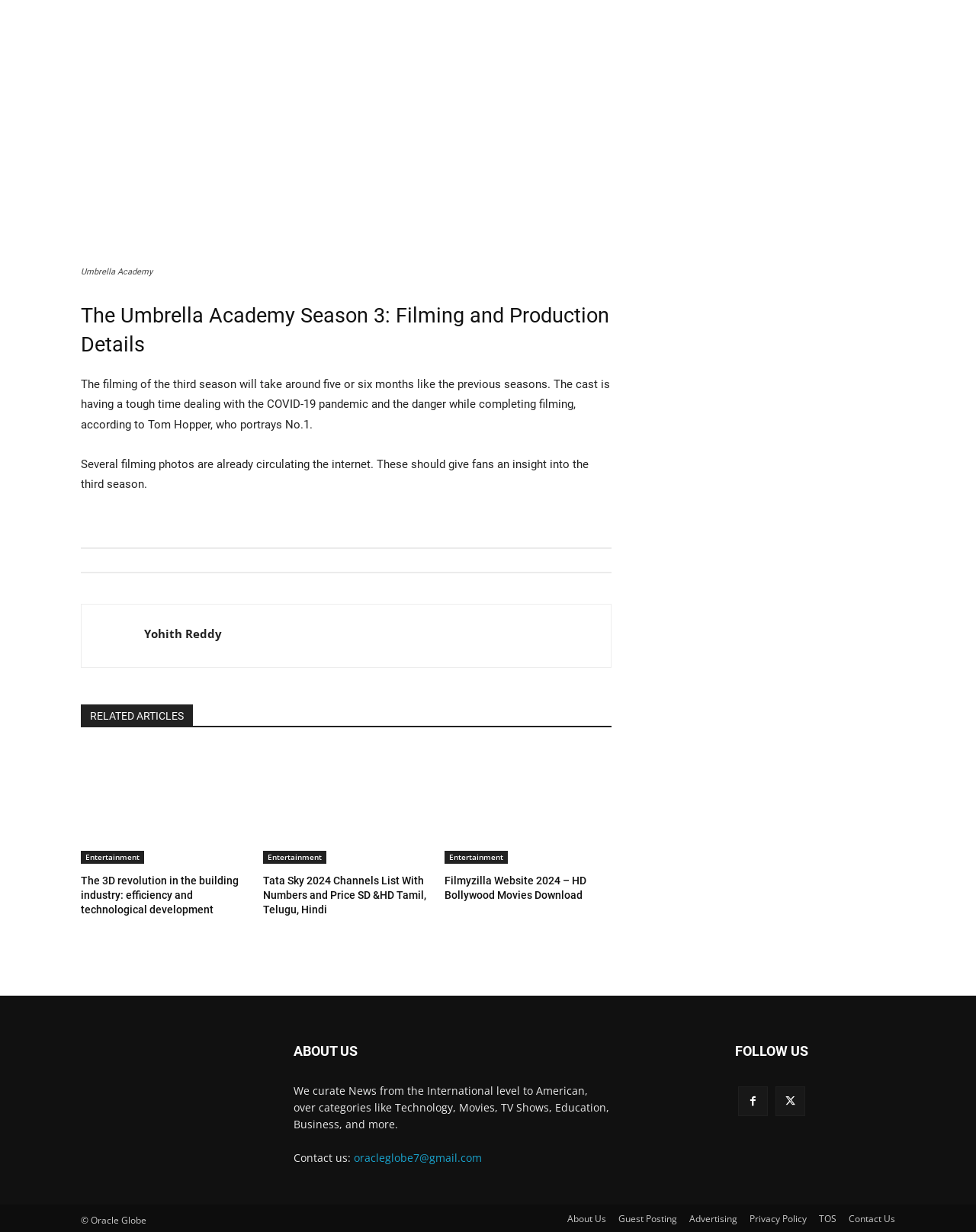Answer in one word or a short phrase: 
What is the name of the website that provides news and articles?

Oracle Globe